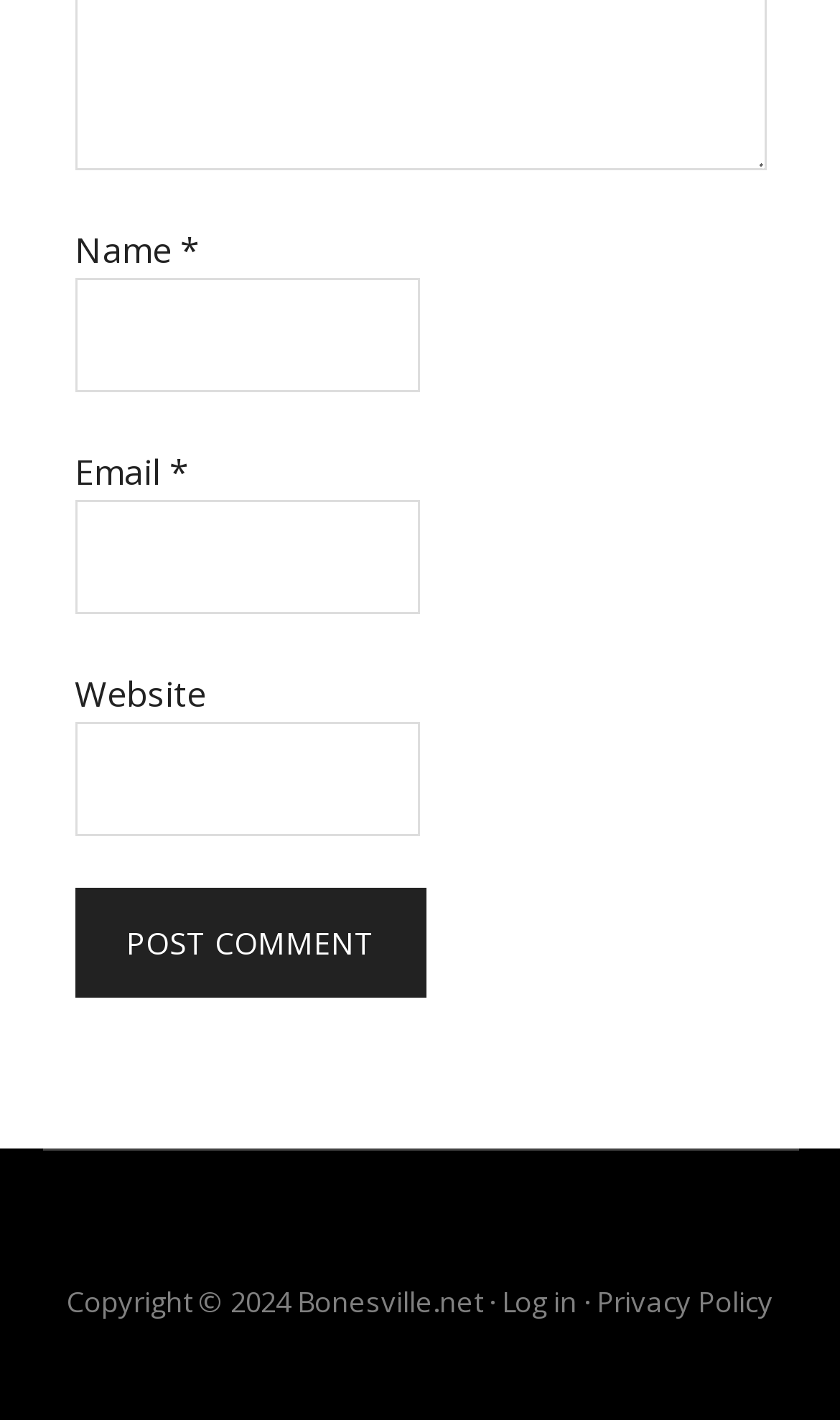How many links are present at the bottom?
Deliver a detailed and extensive answer to the question.

There are two links present at the bottom of the webpage, one with the text 'Log in' and another with the text 'Privacy Policy', which are indicated by the link elements with bounding box coordinates [0.597, 0.903, 0.687, 0.93] and [0.71, 0.903, 0.921, 0.93] respectively.